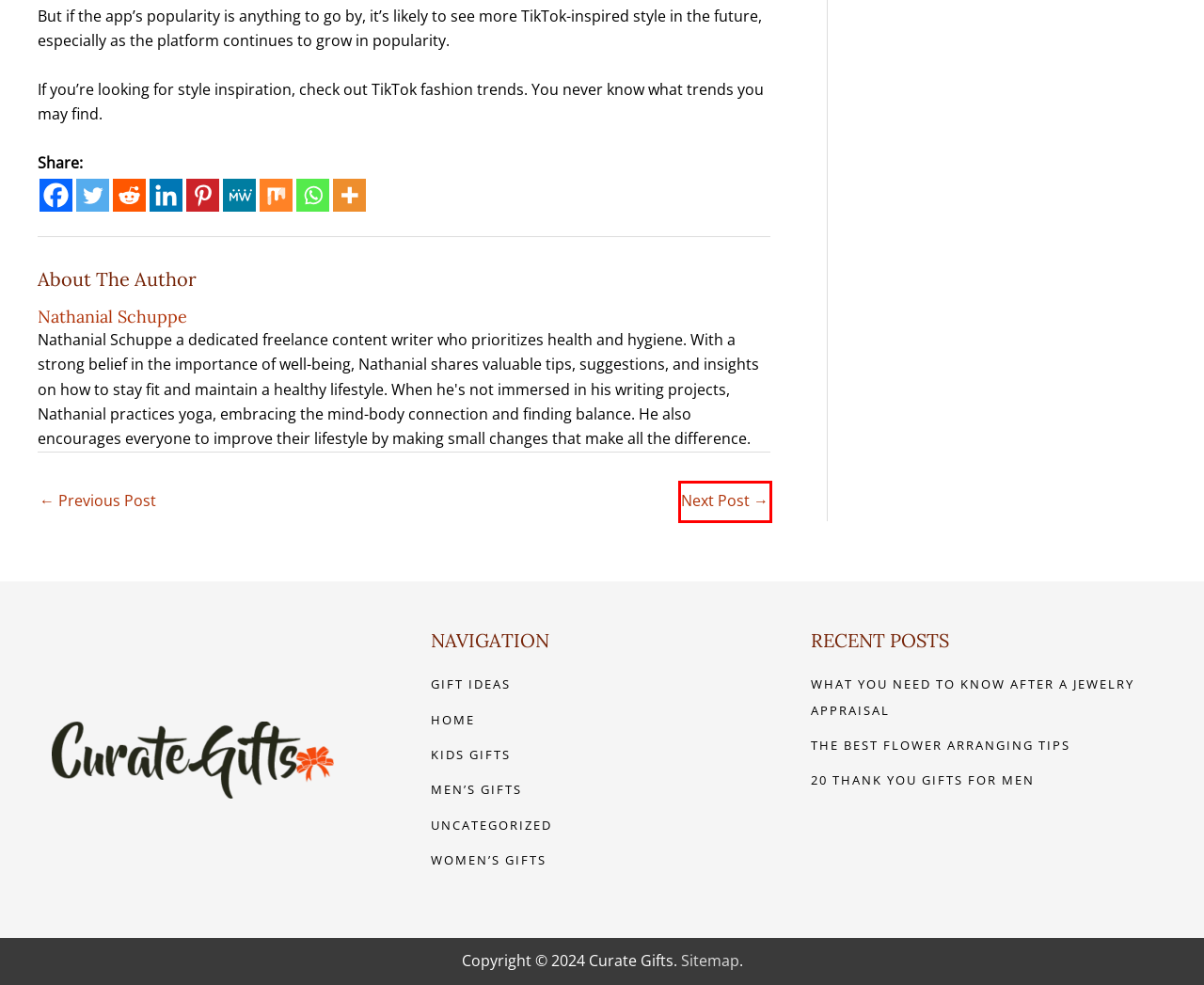You are presented with a screenshot of a webpage containing a red bounding box around an element. Determine which webpage description best describes the new webpage after clicking on the highlighted element. Here are the candidates:
A. Curate Gifts - Find the perfect gift for your loved ones
B. How to Travel With Your Baby - Curate Gifts
C. Men’s Gifts Archives - Curate Gifts
D. What You Need to Know After a Jewelry Appraisal - Curate Gifts
E. DTC Power List – 2PM
F. Essential Items To Prepare When Hosting a Family Dinner - Curate Gifts
G. Gift Ideas Archives - Curate Gifts
H. Home Archives - Curate Gifts

F